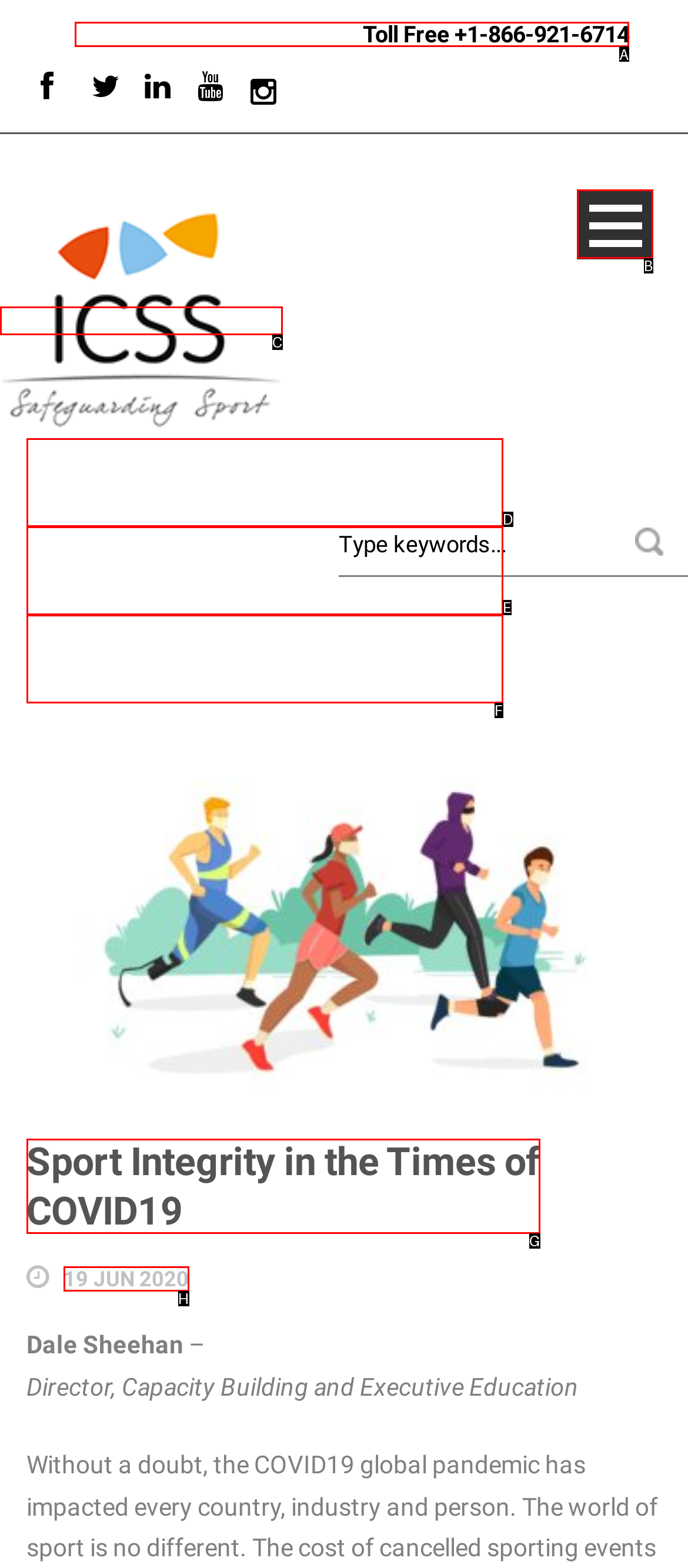Given the task: Click the 24/7 Sport Integrity Hotline link, tell me which HTML element to click on.
Answer with the letter of the correct option from the given choices.

A